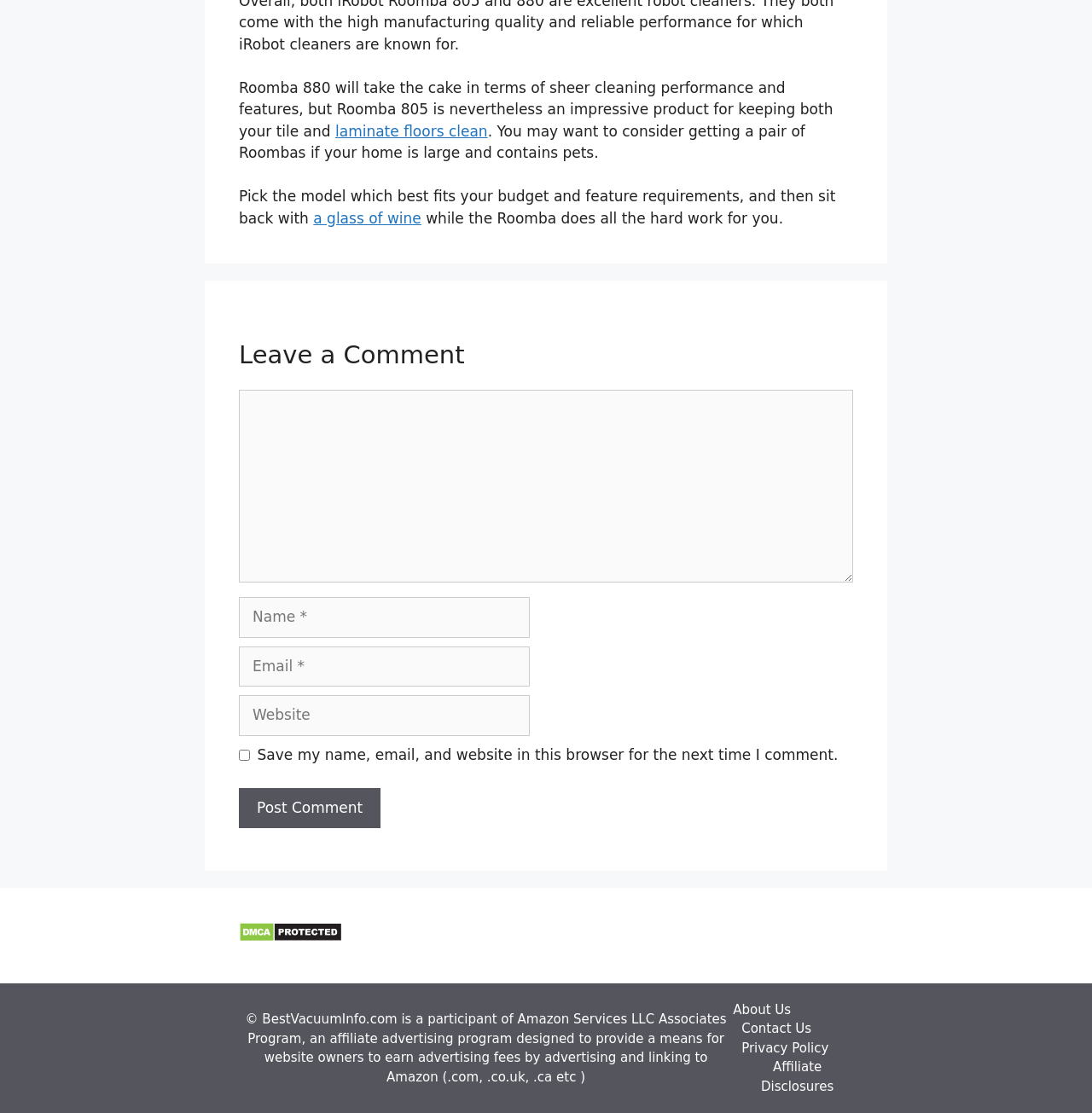Given the description of the UI element: "Contact Us", predict the bounding box coordinates in the form of [left, top, right, bottom], with each value being a float between 0 and 1.

[0.679, 0.917, 0.743, 0.931]